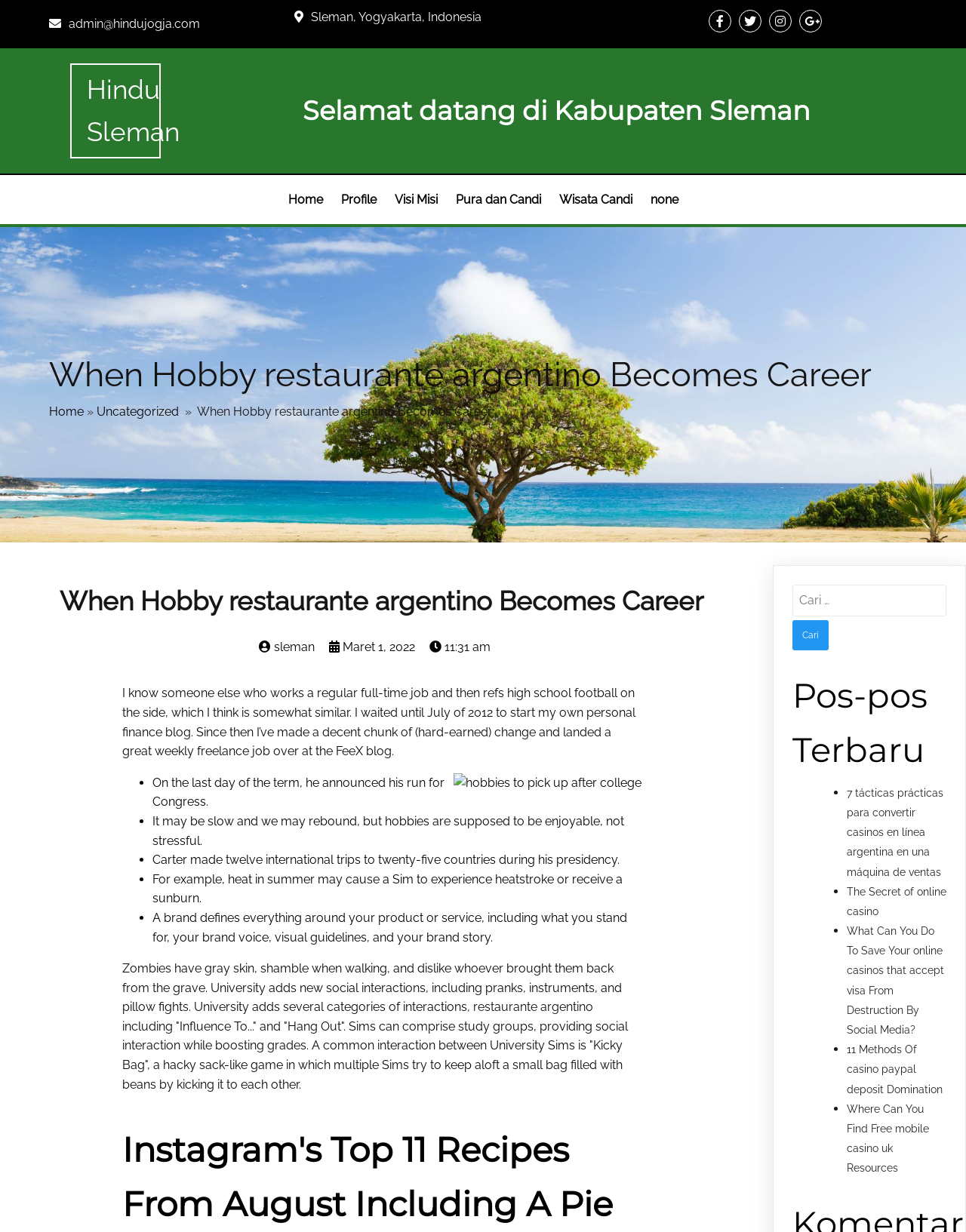Show the bounding box coordinates for the HTML element described as: "The Secret of online casino".

[0.877, 0.719, 0.98, 0.745]